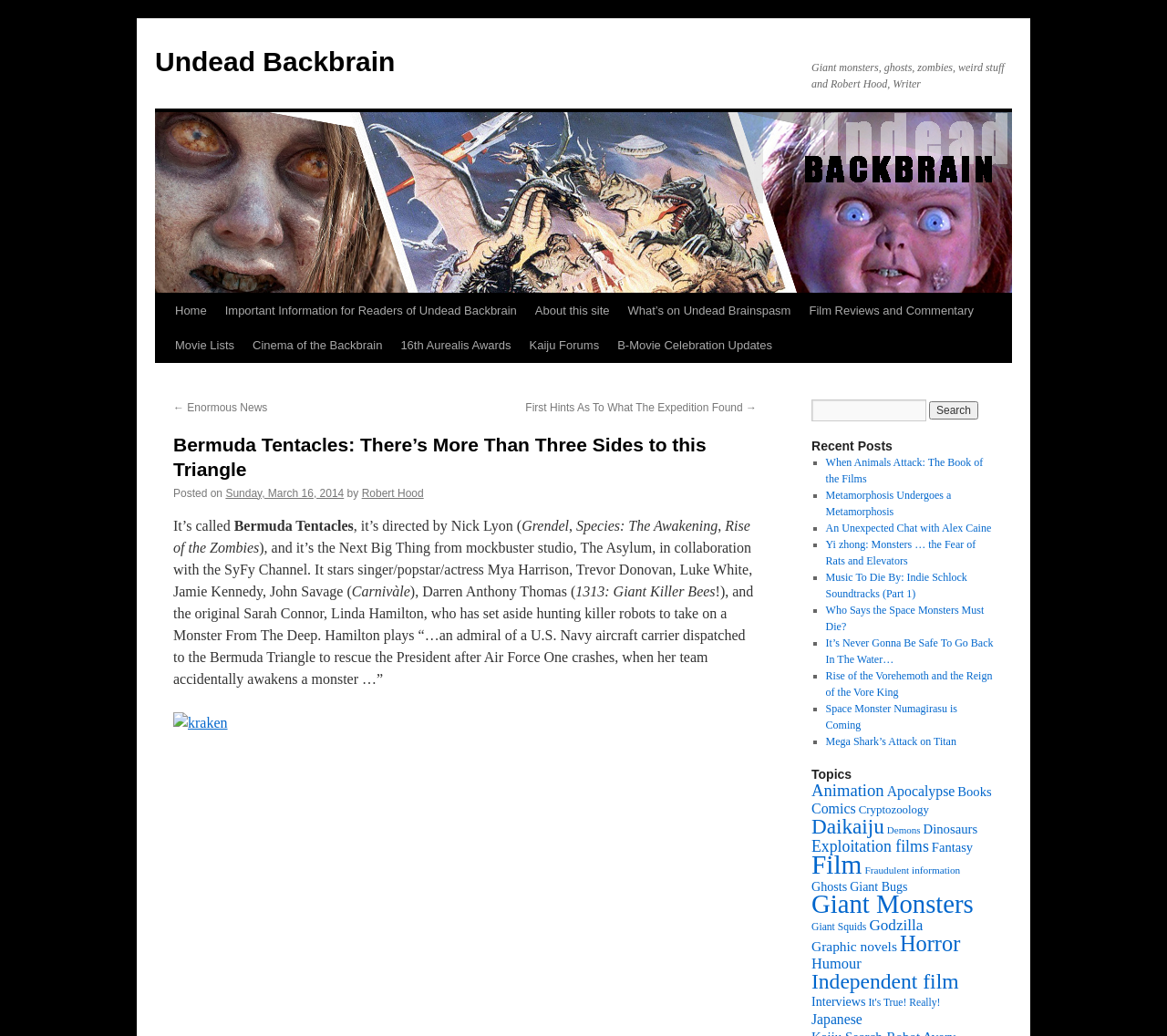Given the description Sunday, March 16, 2014, predict the bounding box coordinates of the UI element. Ensure the coordinates are in the format (top-left x, top-left y, bottom-right x, bottom-right y) and all values are between 0 and 1.

[0.193, 0.47, 0.295, 0.482]